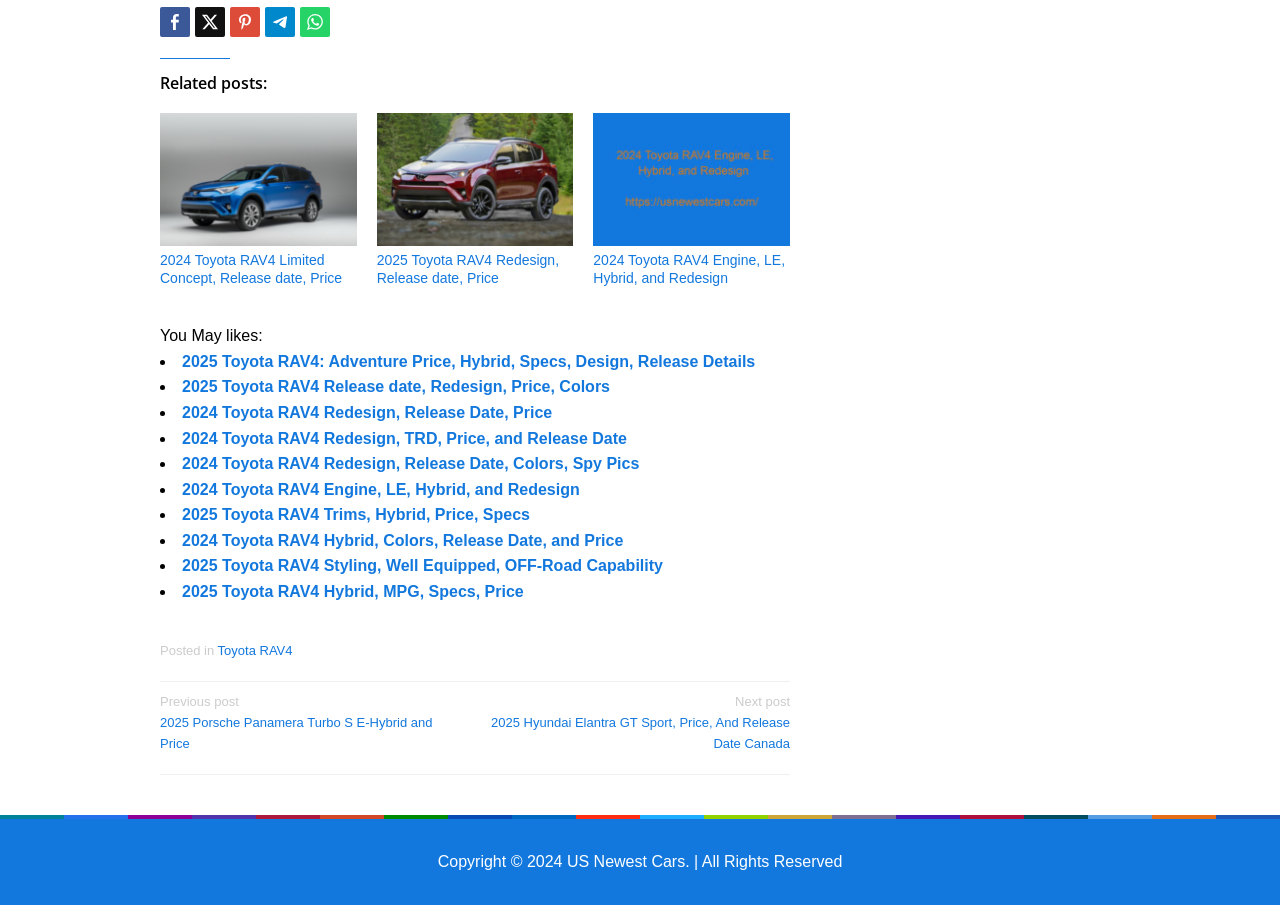Extract the bounding box coordinates for the HTML element that matches this description: "title="Whatsapp"". The coordinates should be four float numbers between 0 and 1, i.e., [left, top, right, bottom].

[0.234, 0.008, 0.258, 0.041]